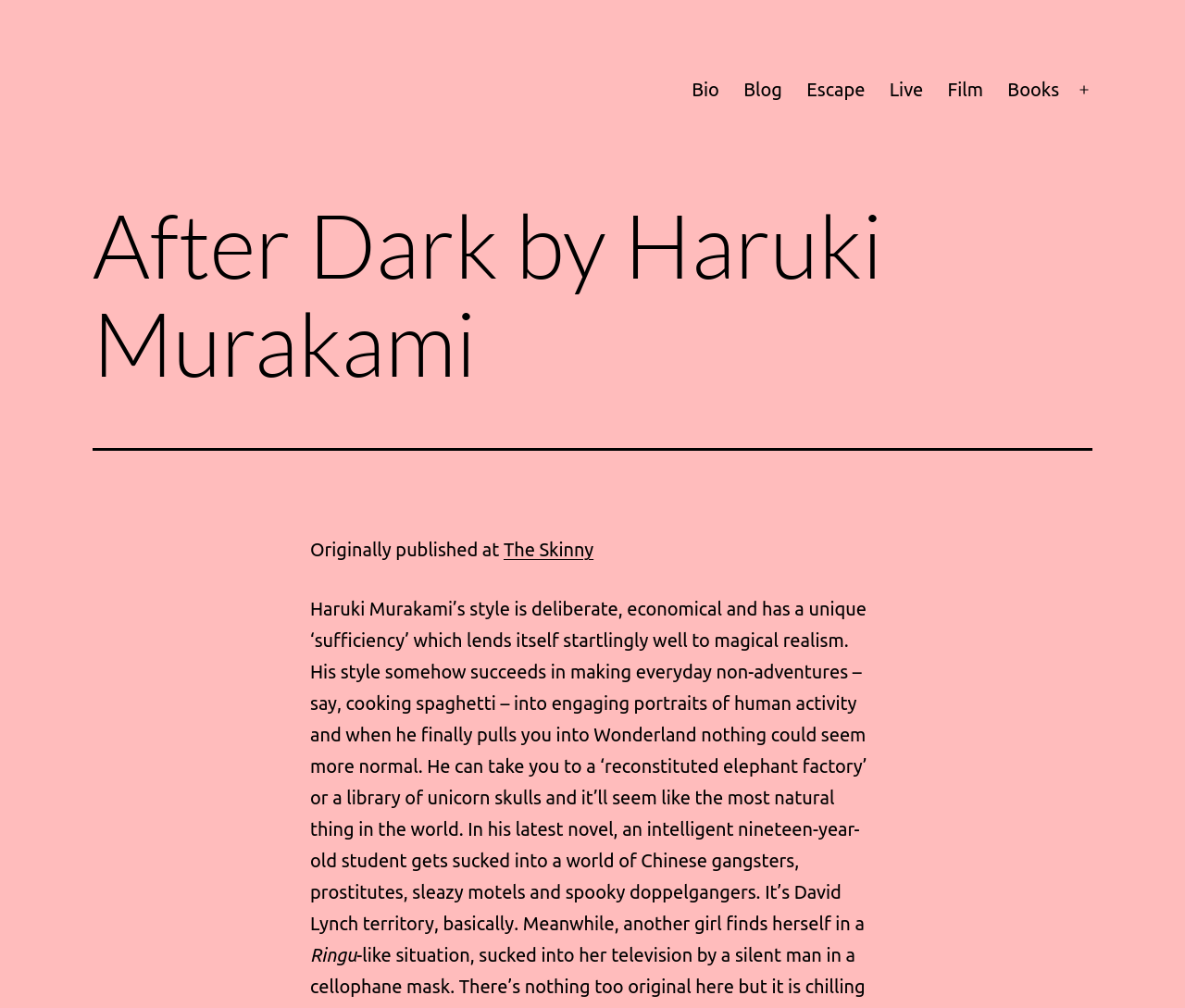Please find the bounding box coordinates of the element that must be clicked to perform the given instruction: "Go to 'The Skinny' website". The coordinates should be four float numbers from 0 to 1, i.e., [left, top, right, bottom].

[0.425, 0.534, 0.501, 0.555]